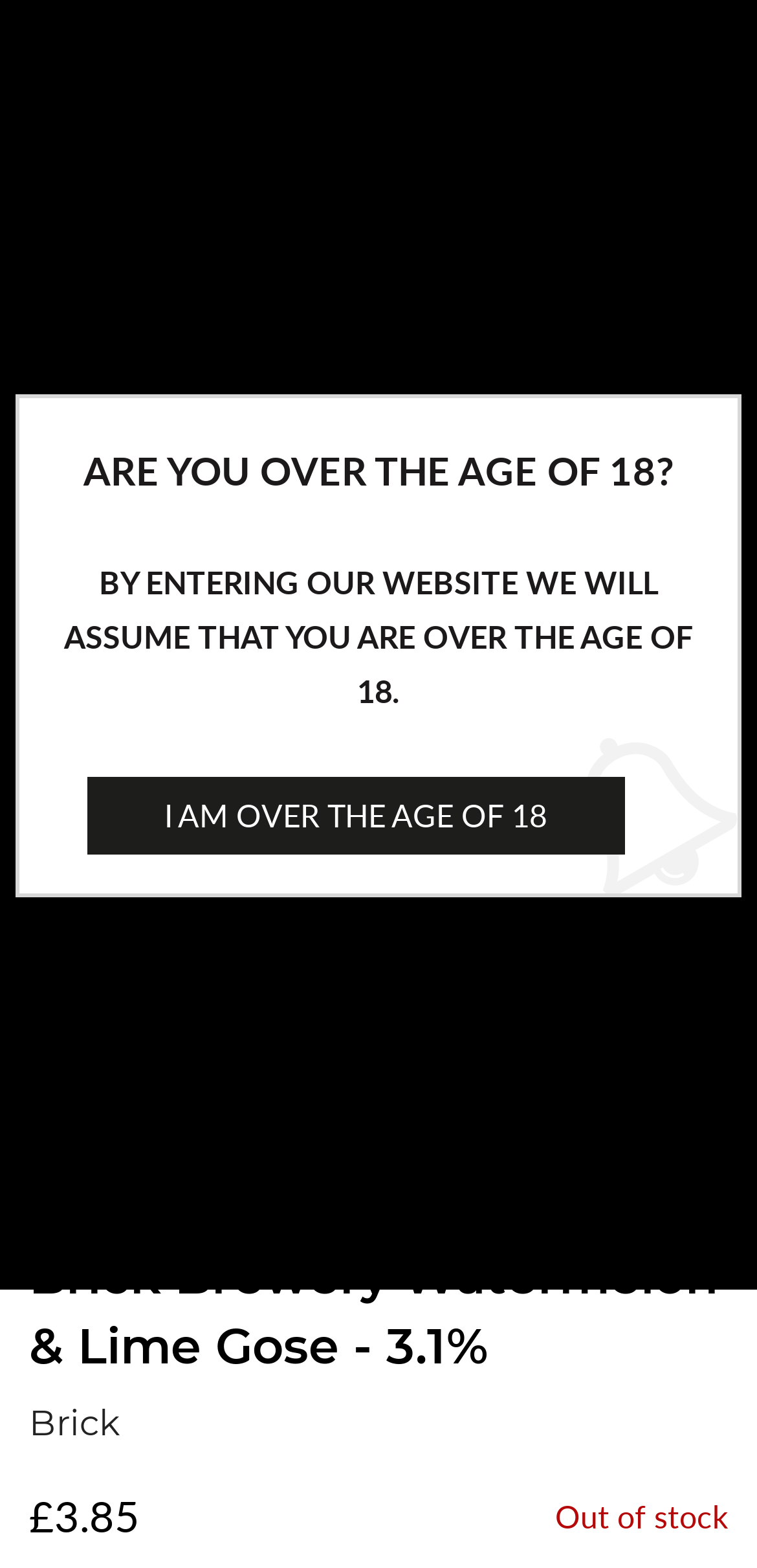Please find the bounding box coordinates of the element's region to be clicked to carry out this instruction: "select home".

[0.038, 0.142, 0.146, 0.166]